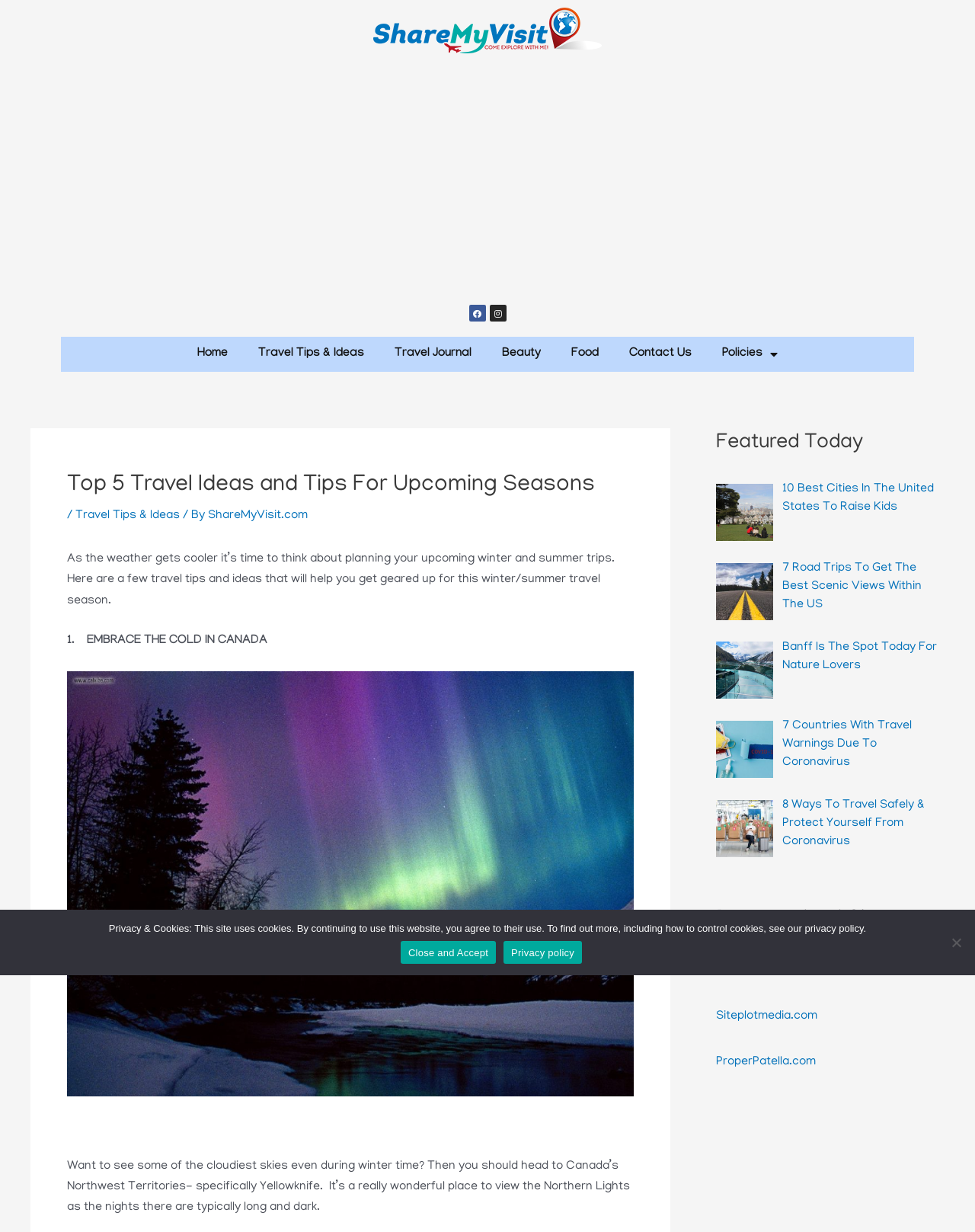Please determine the bounding box coordinates of the element to click on in order to accomplish the following task: "Click on Facebook link". Ensure the coordinates are four float numbers ranging from 0 to 1, i.e., [left, top, right, bottom].

[0.481, 0.247, 0.498, 0.261]